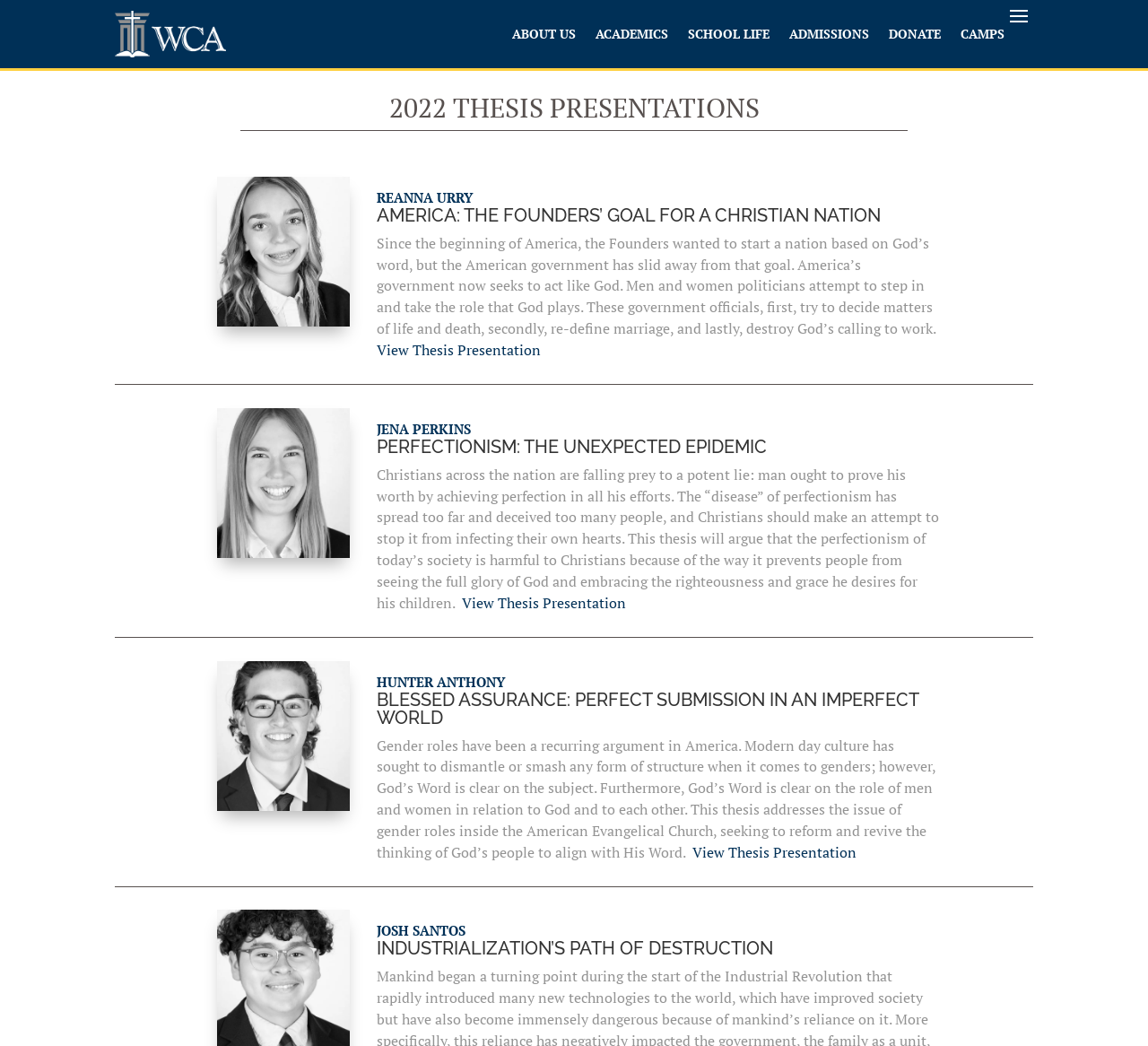Please find the bounding box coordinates in the format (top-left x, top-left y, bottom-right x, bottom-right y) for the given element description. Ensure the coordinates are floating point numbers between 0 and 1. Description: School Life

[0.599, 0.0, 0.67, 0.065]